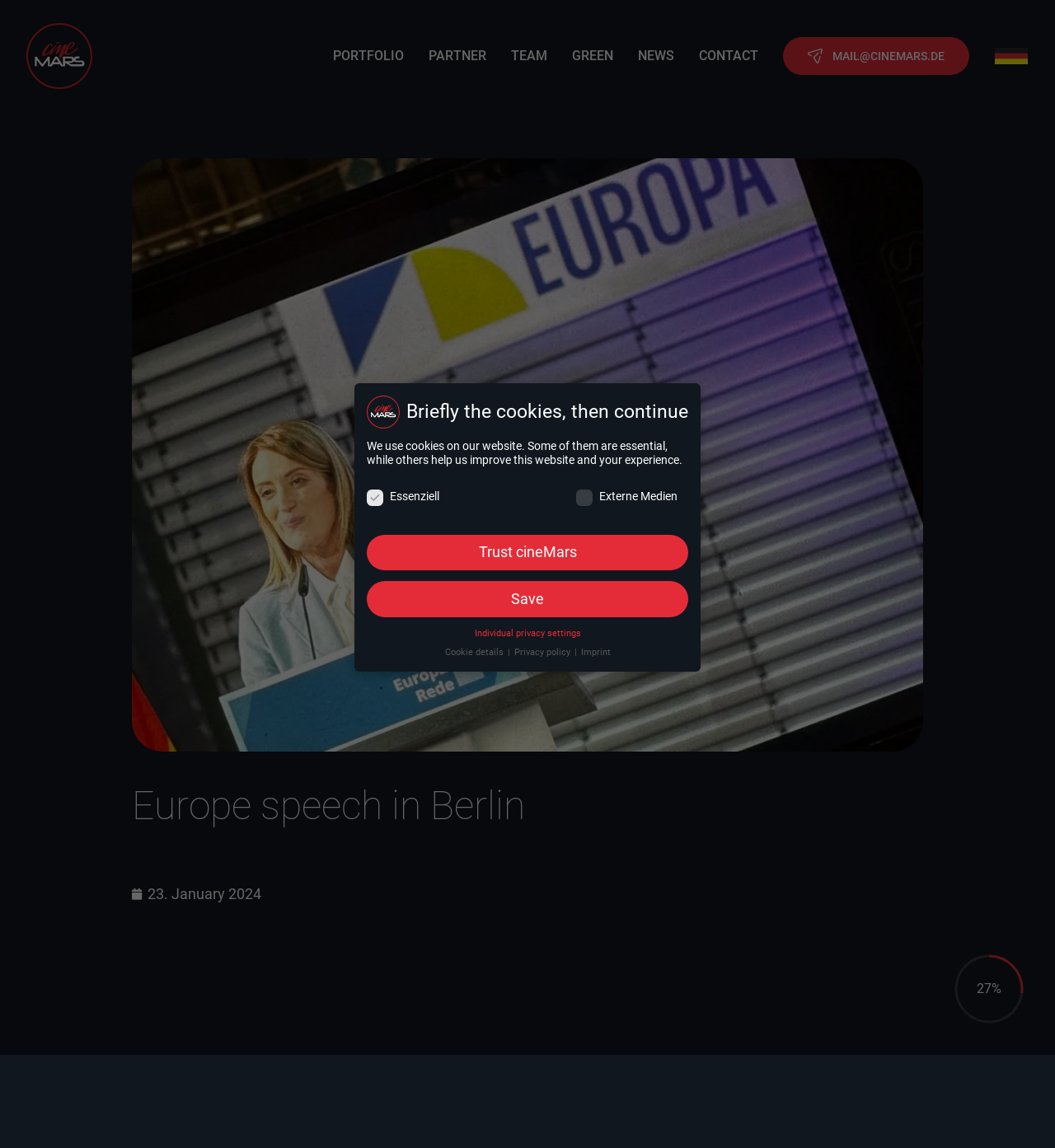Describe all visible elements and their arrangement on the webpage.

This webpage appears to be the homepage of a website called "cineMars" with a focus on Europe and speech in Berlin. At the top, there are seven links in a row, including "PORTFOLIO", "PARTNER", "TEAM", "GREEN", "NEWS", and "CONTACT". To the right of these links, there is an email address "MAIL@CINEMARS.DE" accompanied by a small image. 

Below the top navigation, there is a large heading that reads "Europe speech in Berlin". Next to this heading, there is a time element displaying the date "23. January 2024". 

On the right side of the page, there is a large image that takes up most of the vertical space. Above the image, there is a small text element displaying "27%". 

The main content of the page is an alert dialog box with a heading that reads "Briefly the cookies, then continue". This dialog box contains a paragraph of text explaining the use of cookies on the website, followed by a list of service groups for which consent can be given. There are two checkboxes, one for "Essenziell" and one for "Externe Medien". Below the list, there are several buttons, including "Trust cineMars", "Save", "Individual privacy settings", "Cookie details", "Privacy policy", and "Imprint".